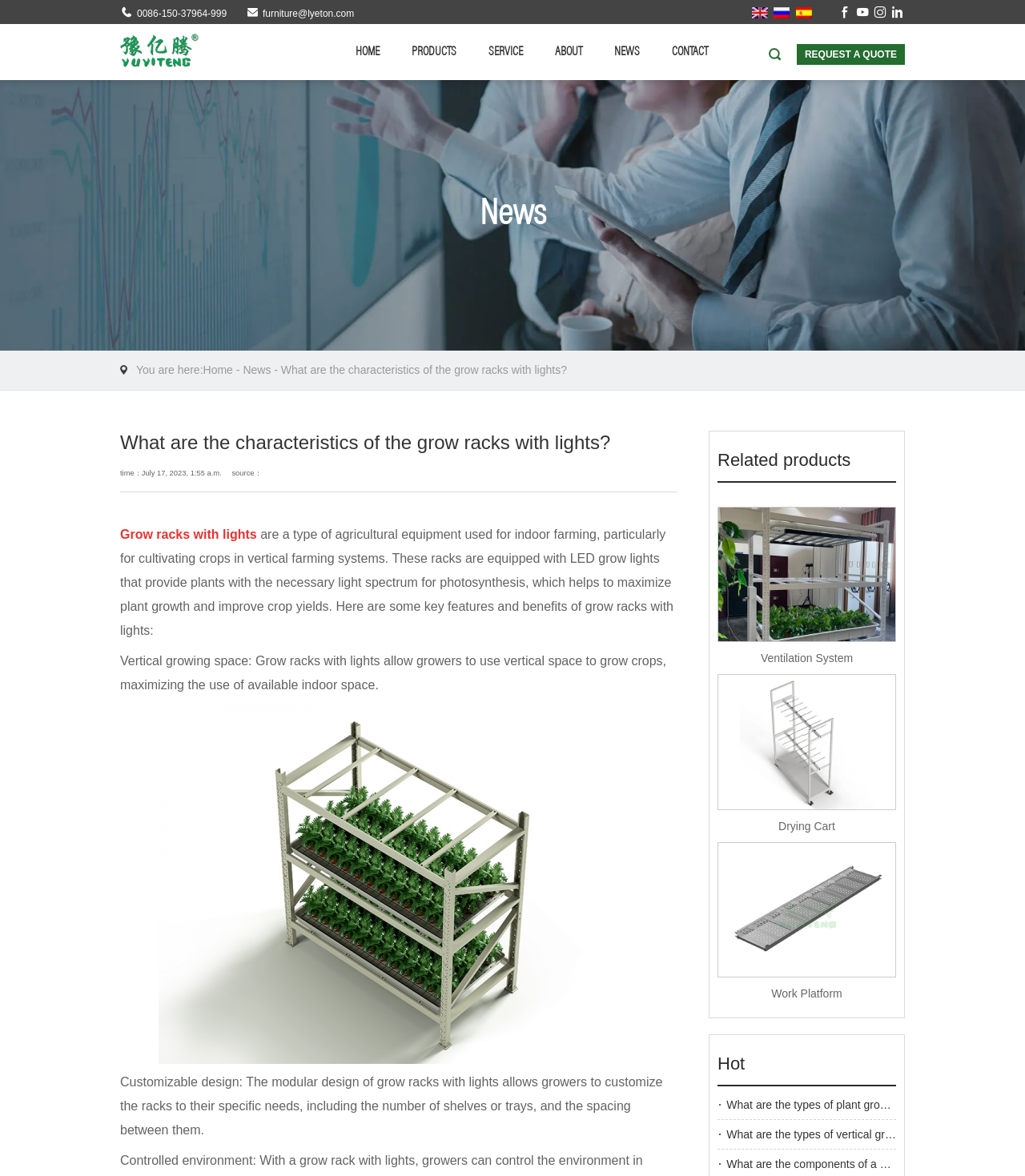Write a detailed summary of the webpage, including text, images, and layout.

This webpage is about grow racks with lights, a type of agricultural equipment used for indoor farming. At the top of the page, there is a header section with contact information, including a phone number and email address, as well as links to different language options. Below the header, there is a navigation menu with links to various sections of the website, including "HOME", "PRODUCTS", "SERVICE", "ABOUT", "NEWS", and "CONTACT".

On the left side of the page, there is a large image related to news, taking up most of the vertical space. Above this image, there is a breadcrumb trail showing the current page's location within the website.

The main content of the page is divided into several sections. The first section has a heading that reads "What are the characteristics of the grow racks with lights?" followed by a subheading with the date and source of the article. Below this, there is a link to "Grow racks with lights" and a paragraph of text that describes what grow racks with lights are and their benefits.

The next section lists the key features and benefits of grow racks with lights, including vertical growing space, customizable design, and controlled environment. Each feature is described in a separate paragraph of text. There is also an image of grow racks with lights in this section.

Further down the page, there is a section titled "Related products" with images and links to three related products: Ventilation System, Drying Cart, and Work Platform. Below this, there is a section with links to two related articles, "What are the types of plant growth racks?" and "What are the types of vertical growing systems?".

At the very bottom of the page, there is a small section with a single word "Hot", which may indicate popular or trending content.